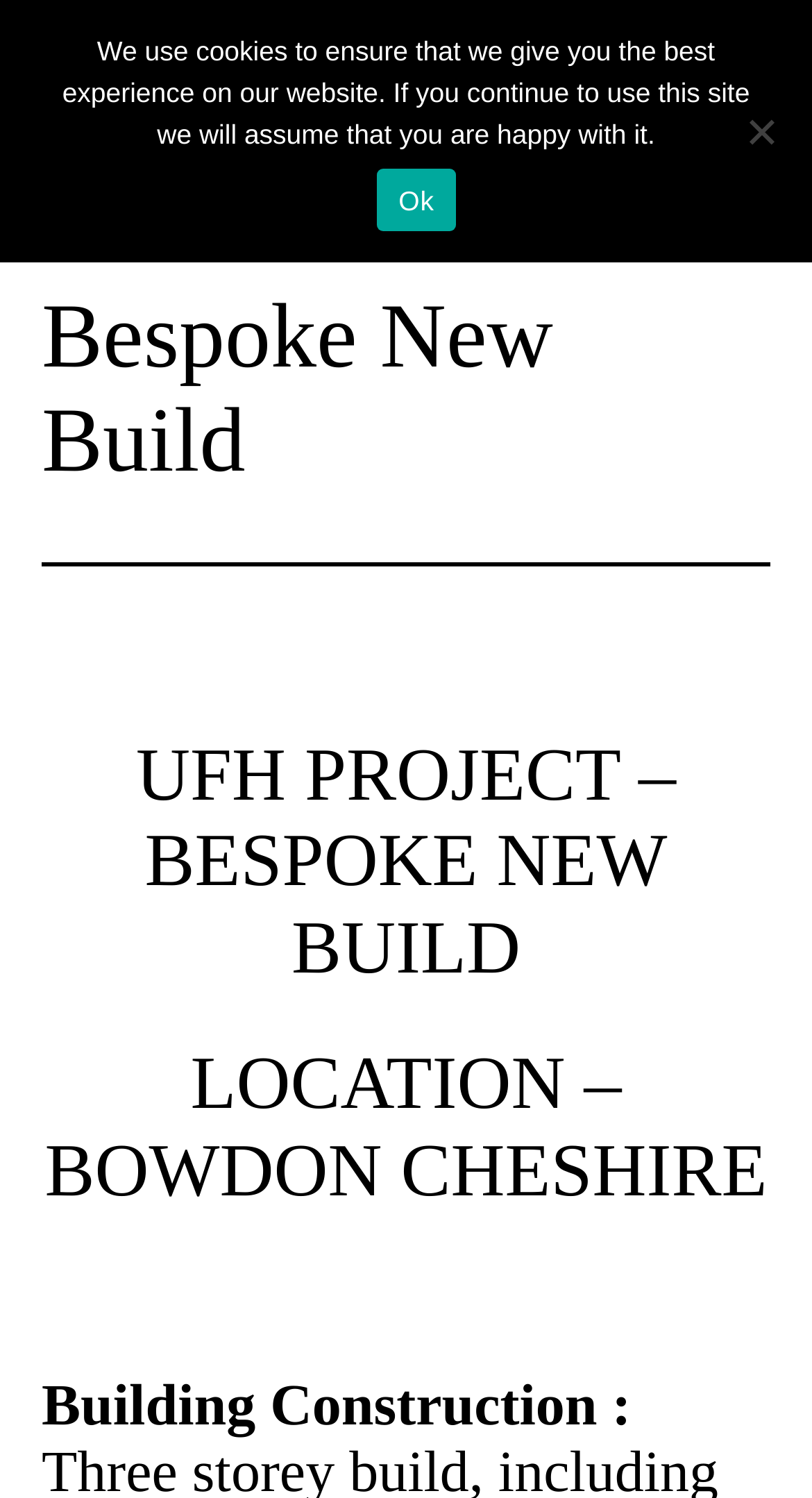Using the description "Ok", predict the bounding box of the relevant HTML element.

[0.465, 0.113, 0.56, 0.154]